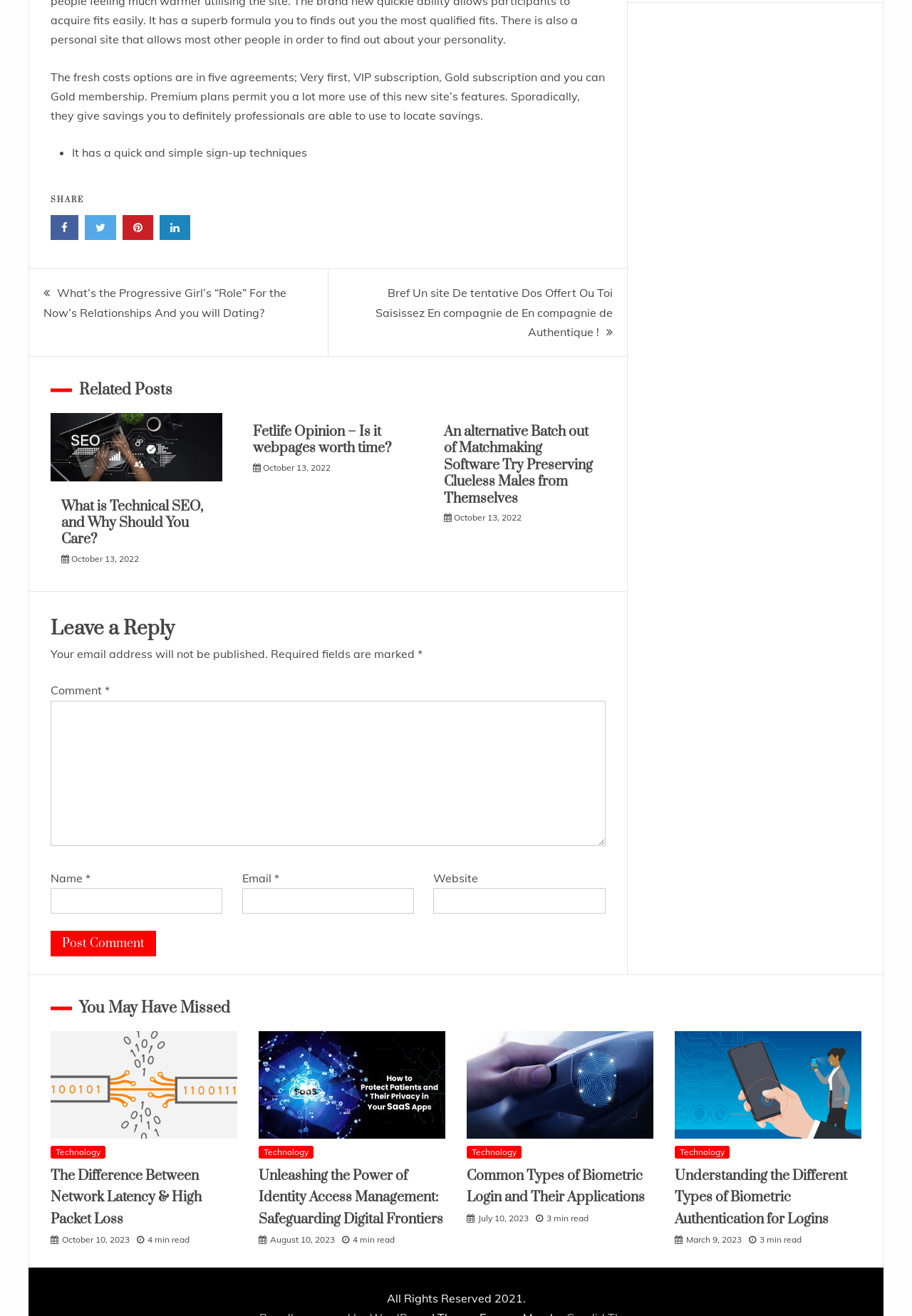Given the description of a UI element: "parent_node: Name * name="author"", identify the bounding box coordinates of the matching element in the webpage screenshot.

[0.055, 0.675, 0.244, 0.694]